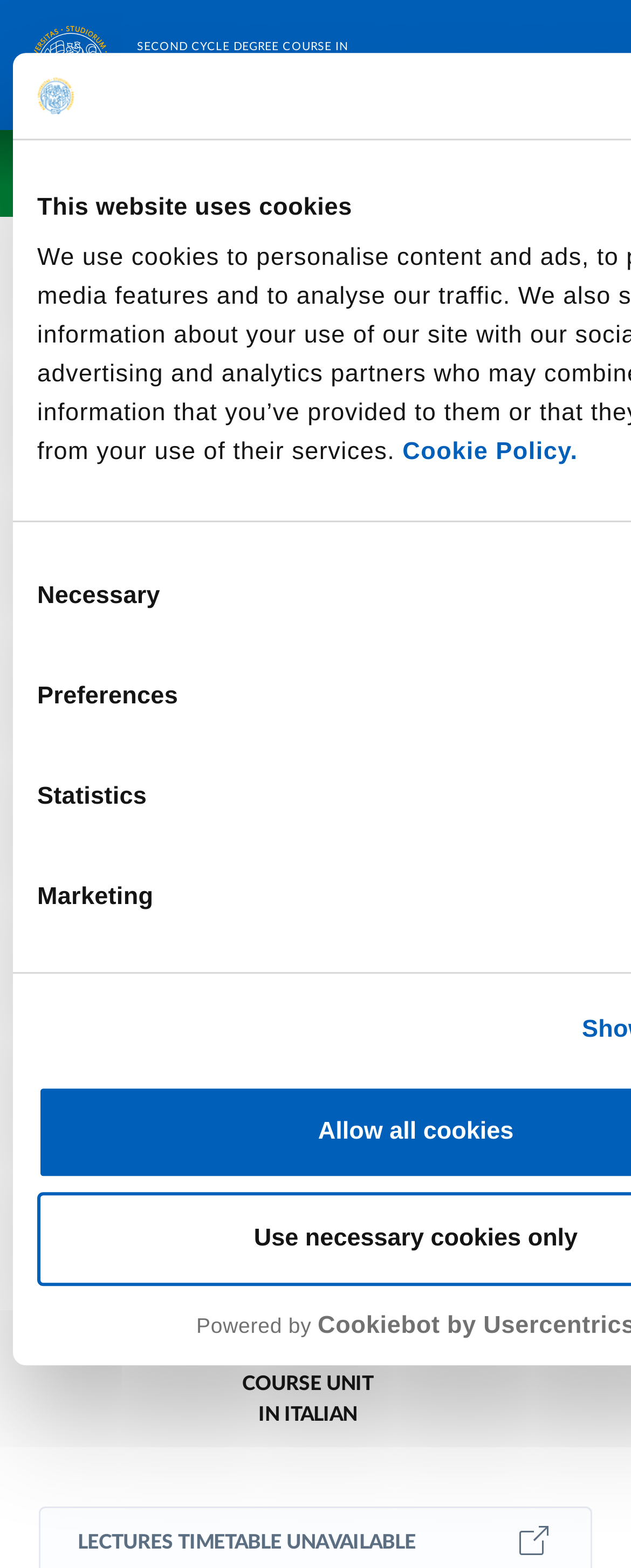What is the language of the course?
Please provide a full and detailed response to the question.

I found the answer by looking at the StaticText 'IN ITALIAN' which is located at the bottom of the webpage, providing information about the course.